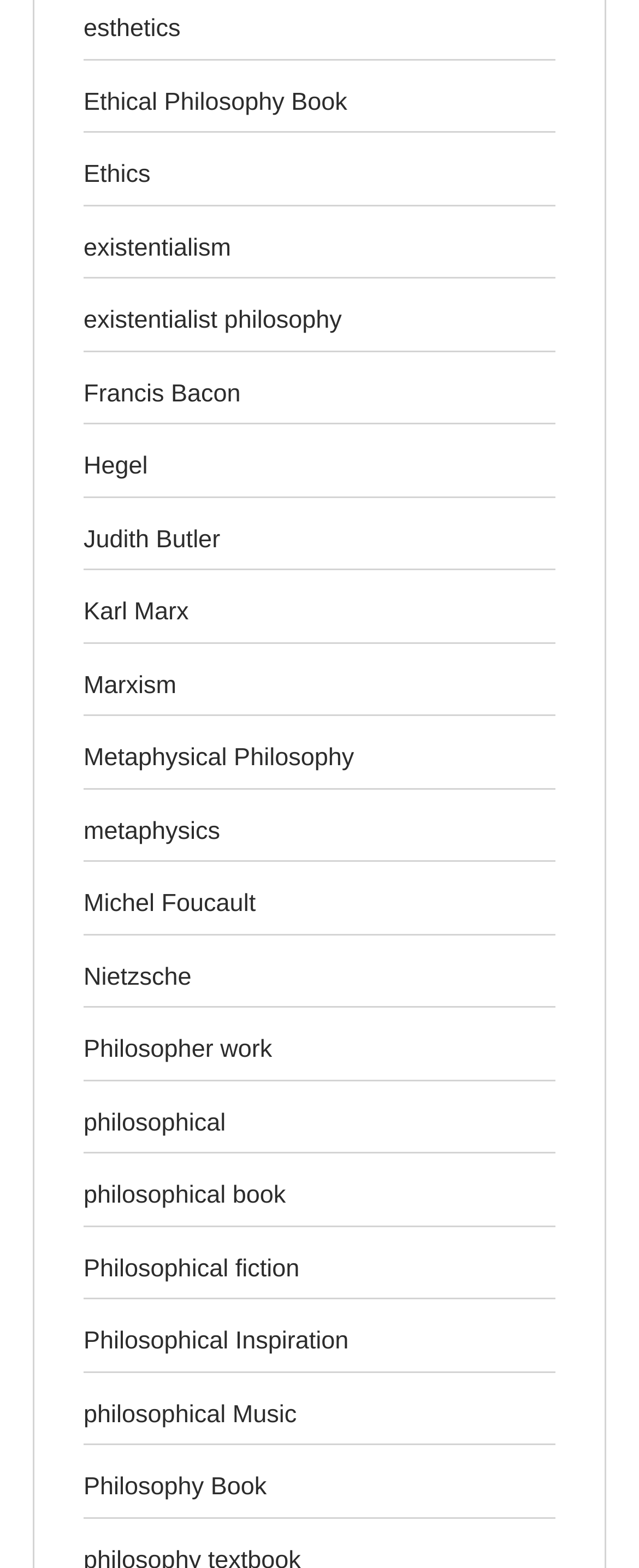Please predict the bounding box coordinates (top-left x, top-left y, bottom-right x, bottom-right y) for the UI element in the screenshot that fits the description: Metaphysical Philosophy

[0.131, 0.474, 0.554, 0.492]